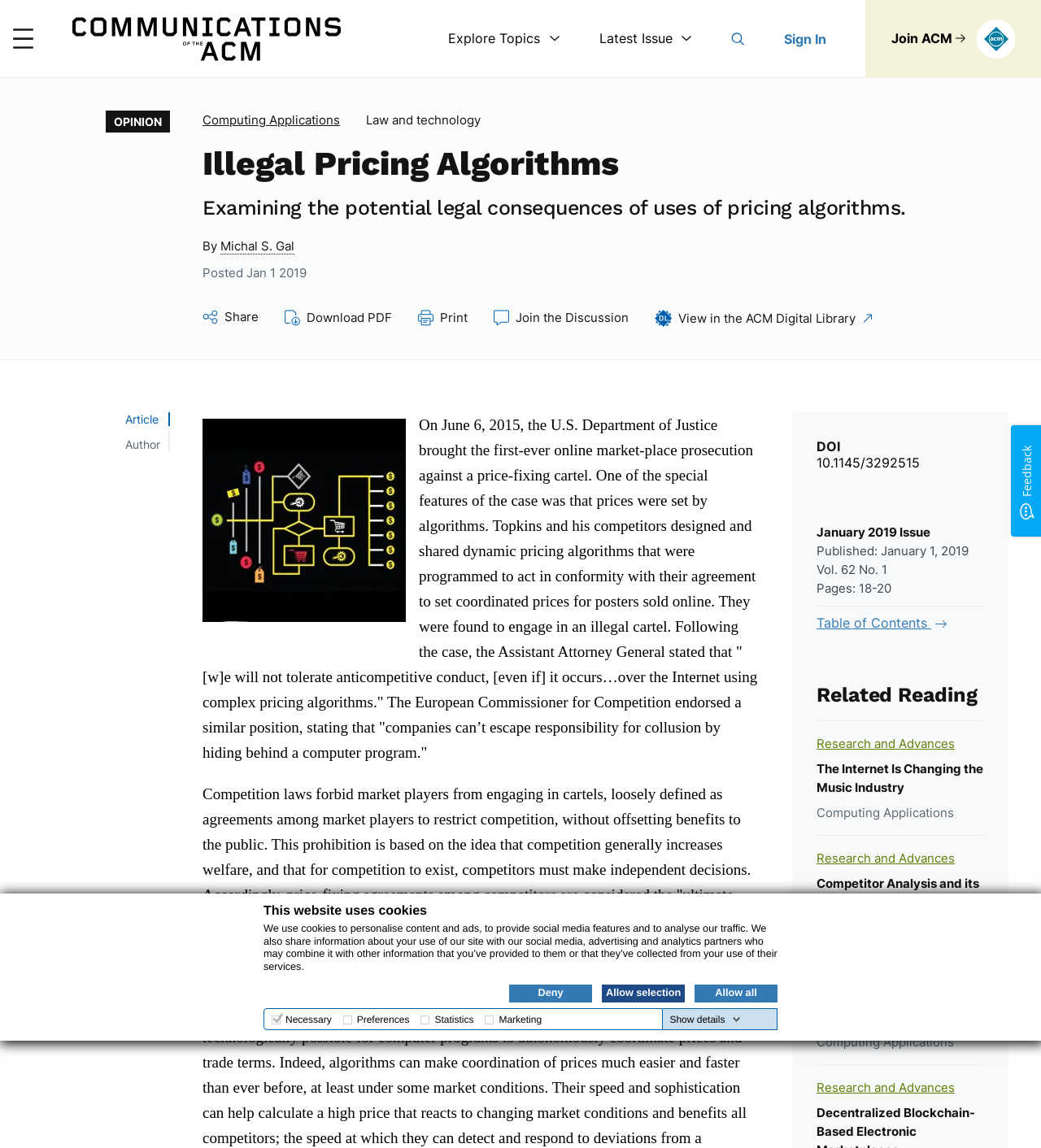What is the topic of the article?
From the image, provide a succinct answer in one word or a short phrase.

Illegal Pricing Algorithms